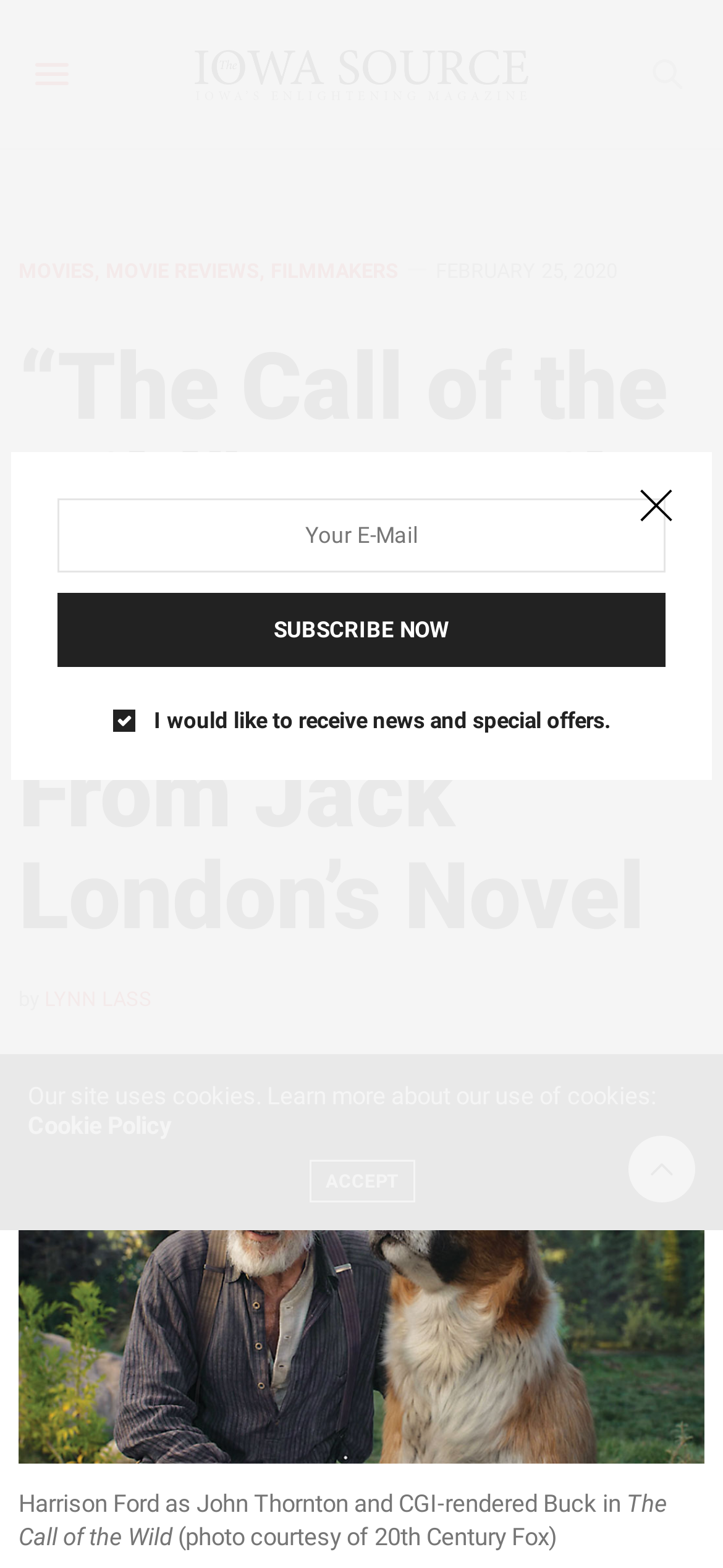Write a detailed summary of the webpage, including text, images, and layout.

This webpage is an article about the film "The Call of the Wild" and its deviation from the classic novel by Jack London. At the top, there is a subscription box where users can enter their email address and click the "SUBSCRIBE NOW" button to receive news and special offers. Next to the subscription box, there is a "Close (Esc)" button with an image.

Below the subscription box, there are two links: one is a logo of "Iowa Source" with an image, and the other is a generic link. On the right side of the page, there is a section with a heading "MOVIES, MOVIE REVIEWS, FILMMAKERS" and a date "FEBRUARY 25, 2020".

The main content of the article starts with a heading "“The Call of the Wild”: A Family-Style Update Far Removed From Jack London’s Novel" followed by the author's name "LYNN LASS". The article features an image of Harrison Ford as John Thornton and a CGI-rendered Buck in the film, with a caption describing the photo.

The article continues with a block of text discussing the film's deviation from the novel. There are also several links and buttons scattered throughout the page, including a "Scroll To Top" button at the bottom right corner.

At the very bottom of the page, there is a notice about the site's use of cookies, with a link to the "Cookie Policy" and an "ACCEPT" button.